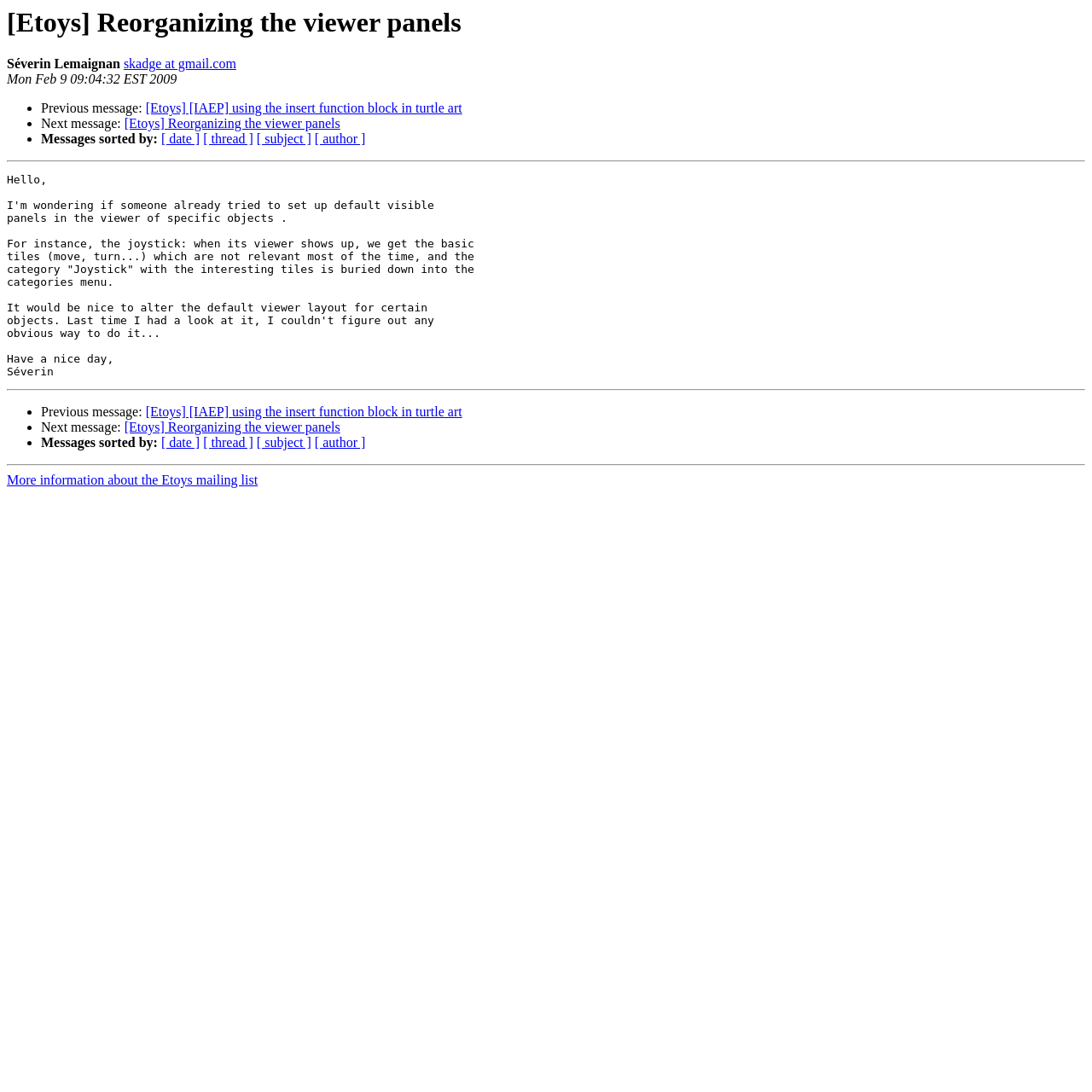Please respond in a single word or phrase: 
What is the purpose of the links at the bottom of the webpage?

To navigate to other messages